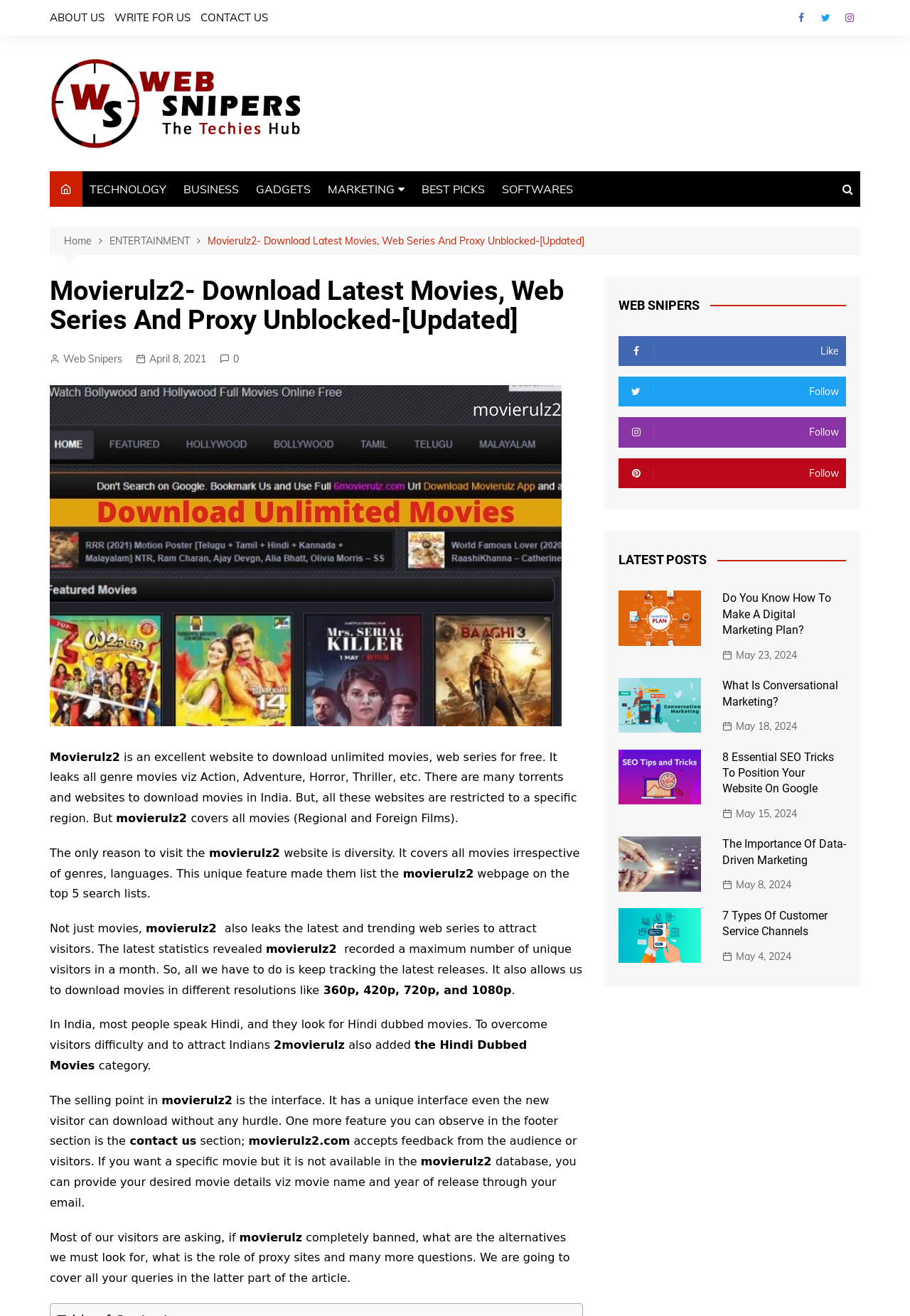Could you find the bounding box coordinates of the clickable area to complete this instruction: "Visit the CONTACT US page"?

[0.22, 0.005, 0.295, 0.022]